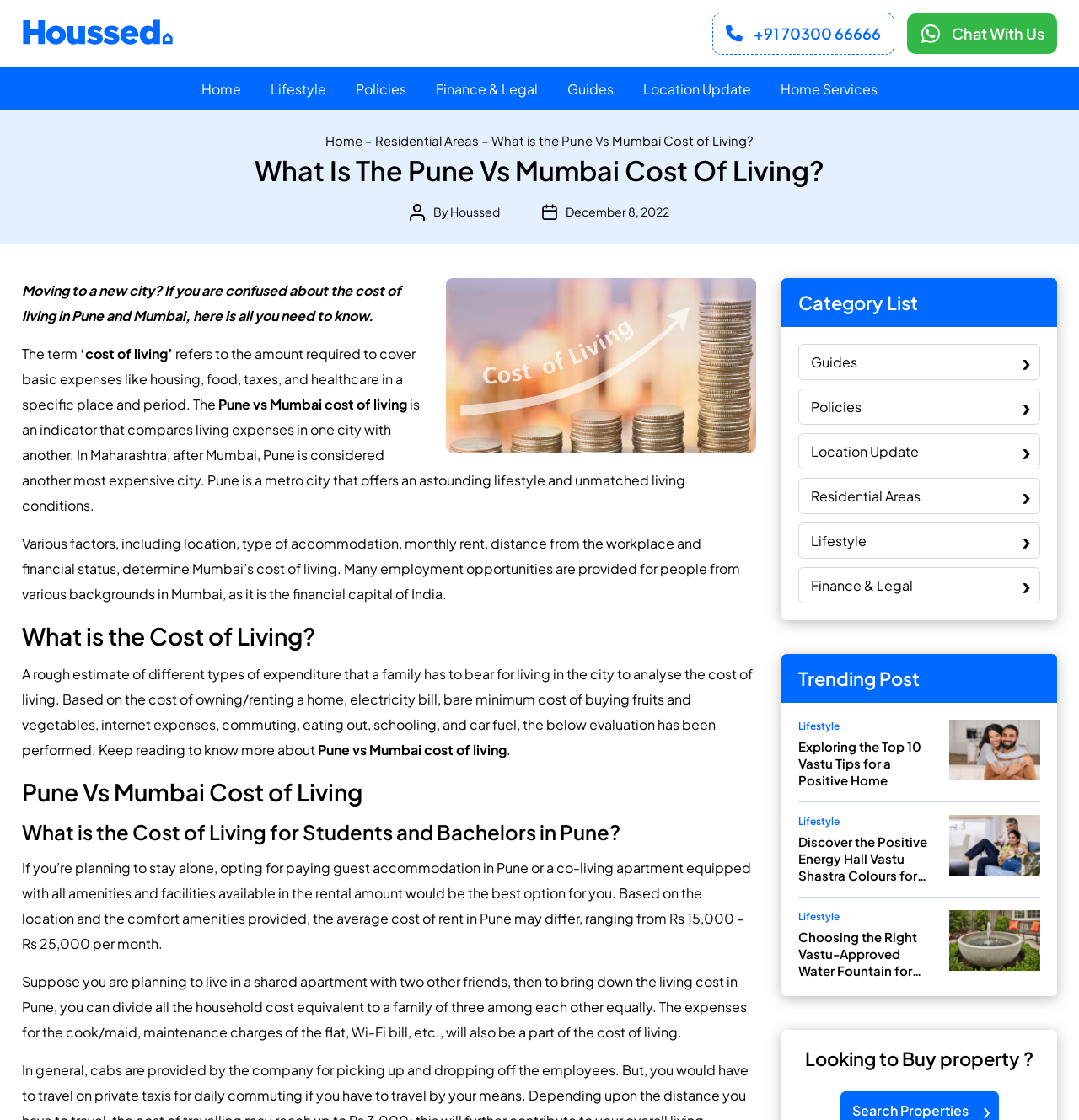Provide a comprehensive caption for the webpage.

This webpage is about comparing the cost of living in Pune and Mumbai. At the top, there is a logo and a navigation menu with links to various sections of the website, including "Home", "Lifestyle", "Policies", and more. Below the navigation menu, there is a breadcrumbs section showing the current page's location in the website's hierarchy.

The main content of the page starts with a heading "What Is The Pune Vs Mumbai Cost Of Living?" followed by a brief introduction to the concept of cost of living and its importance when moving to a new city. There is an image related to the topic below the introduction.

The page then dives into a detailed analysis of the cost of living in Pune and Mumbai, including factors such as housing, food, taxes, and healthcare. There are several headings and subheadings that break down the content into smaller sections, making it easier to read and understand.

In the middle of the page, there is a section that compares the cost of living for students and bachelors in Pune, including the average cost of rent and how to split household expenses with roommates.

Towards the bottom of the page, there are several links to related articles and guides, including "Trending Posts" and "Category List" sections. These sections contain links to other articles on the website, such as "Exploring the Top 10 Vastu Tips for a Positive Home" and "Discover the Positive Energy Hall Vastu Shastra Colours for Living Room".

Finally, there is a call-to-action section at the very bottom of the page, encouraging readers to look into buying property.